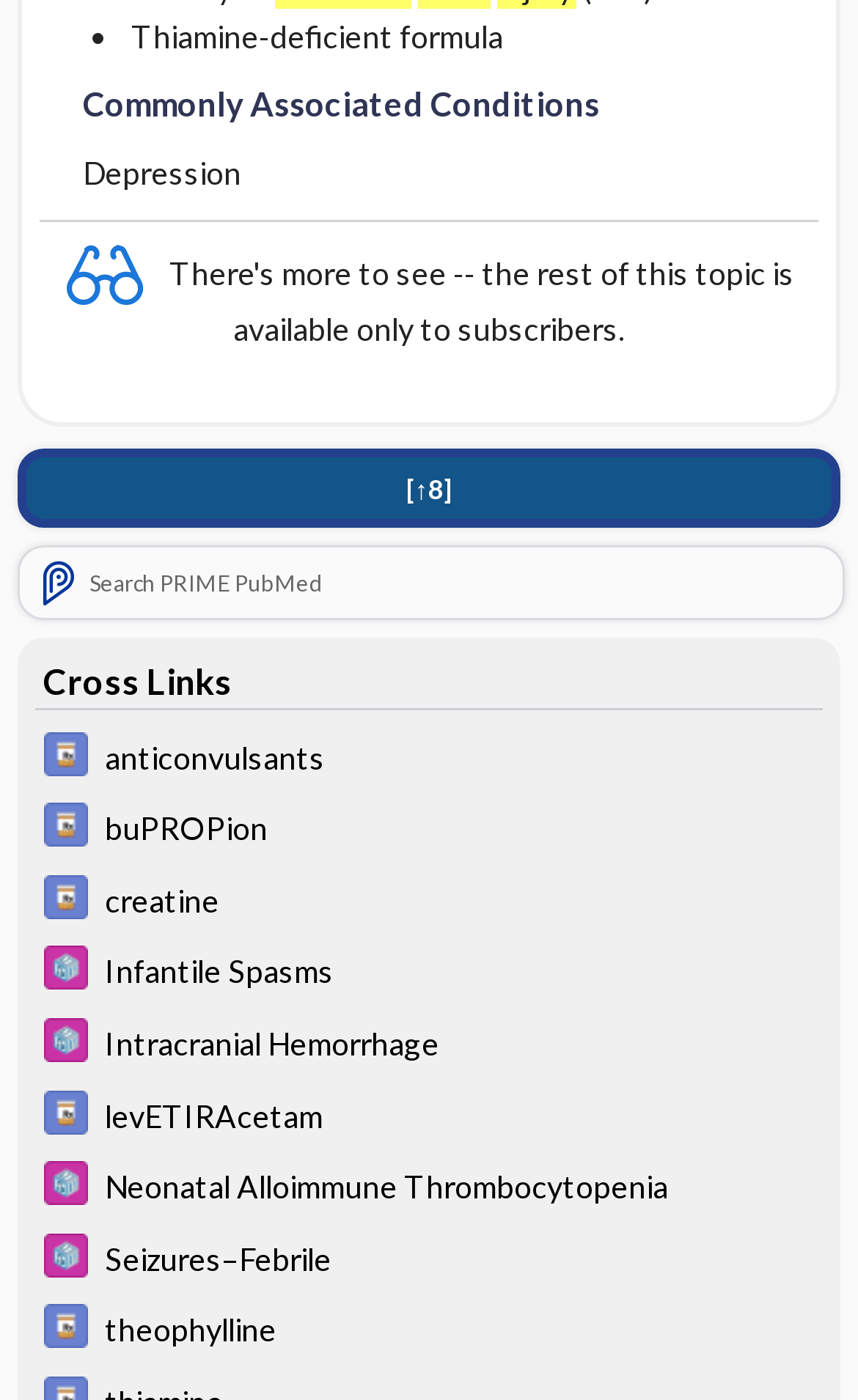Determine the bounding box of the UI element mentioned here: "VALPROATES". The coordinates must be in the format [left, top, right, bottom] with values ranging from 0 to 1.

[0.02, 0.934, 0.98, 0.985]